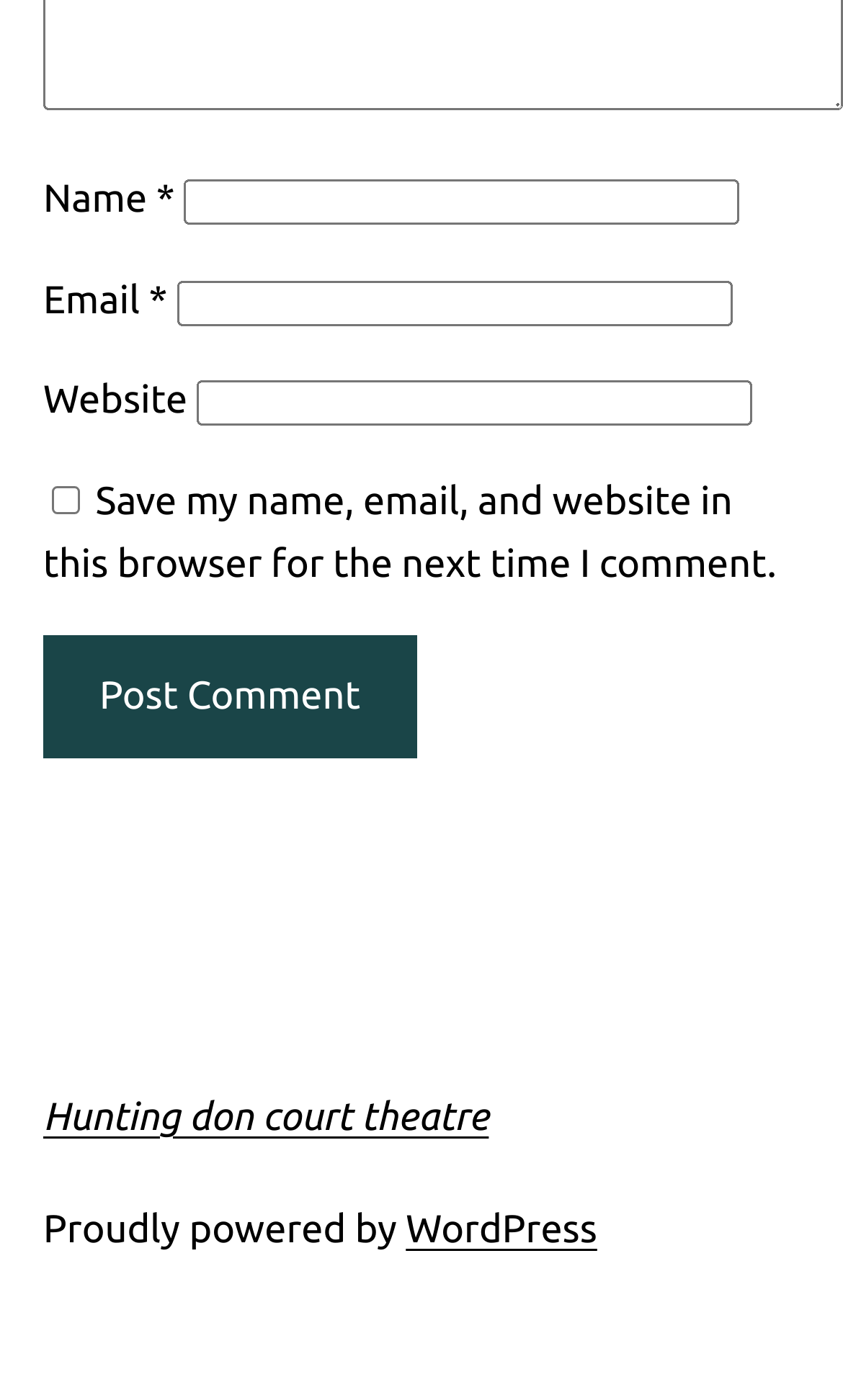What is the purpose of the checkbox?
Please answer the question as detailed as possible based on the image.

The checkbox has a label 'Save my name, email, and website in this browser for the next time I comment.' which indicates its purpose is to save the user's comment information.